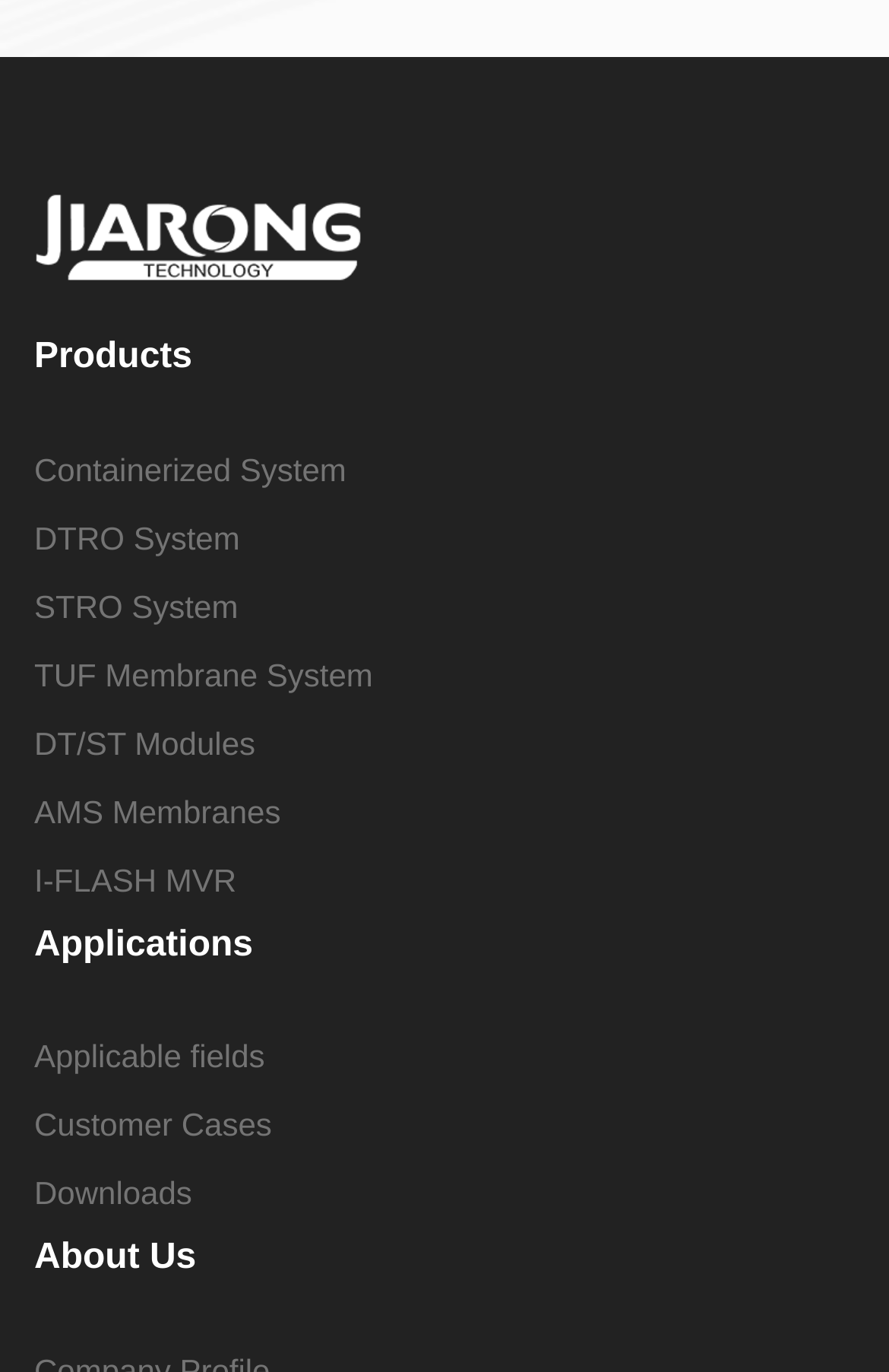Locate the bounding box coordinates of the element to click to perform the following action: 'Explore DTRO System'. The coordinates should be given as four float values between 0 and 1, in the form of [left, top, right, bottom].

[0.038, 0.378, 0.27, 0.405]